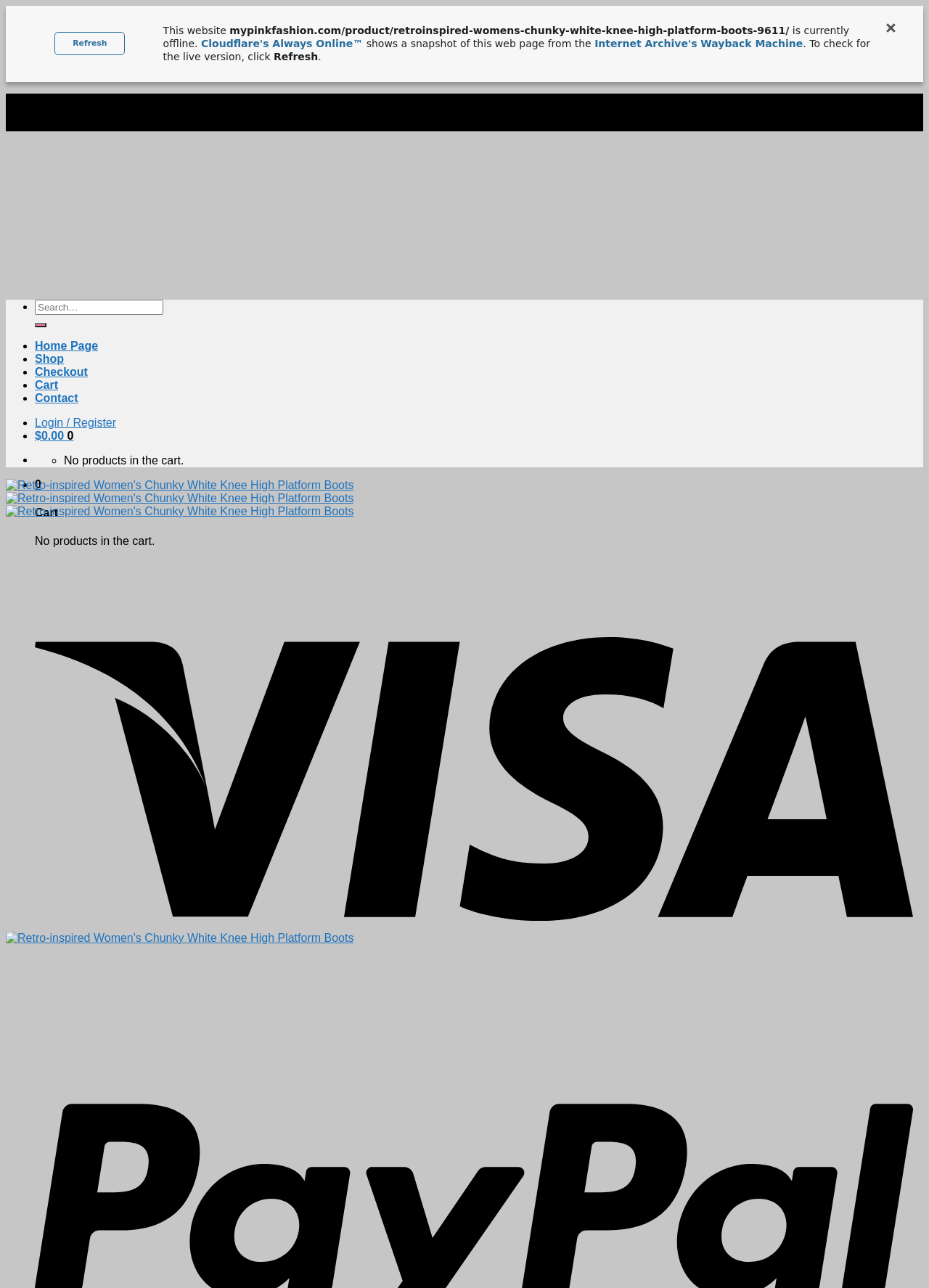Indicate the bounding box coordinates of the clickable region to achieve the following instruction: "Refresh the page."

[0.059, 0.025, 0.135, 0.043]